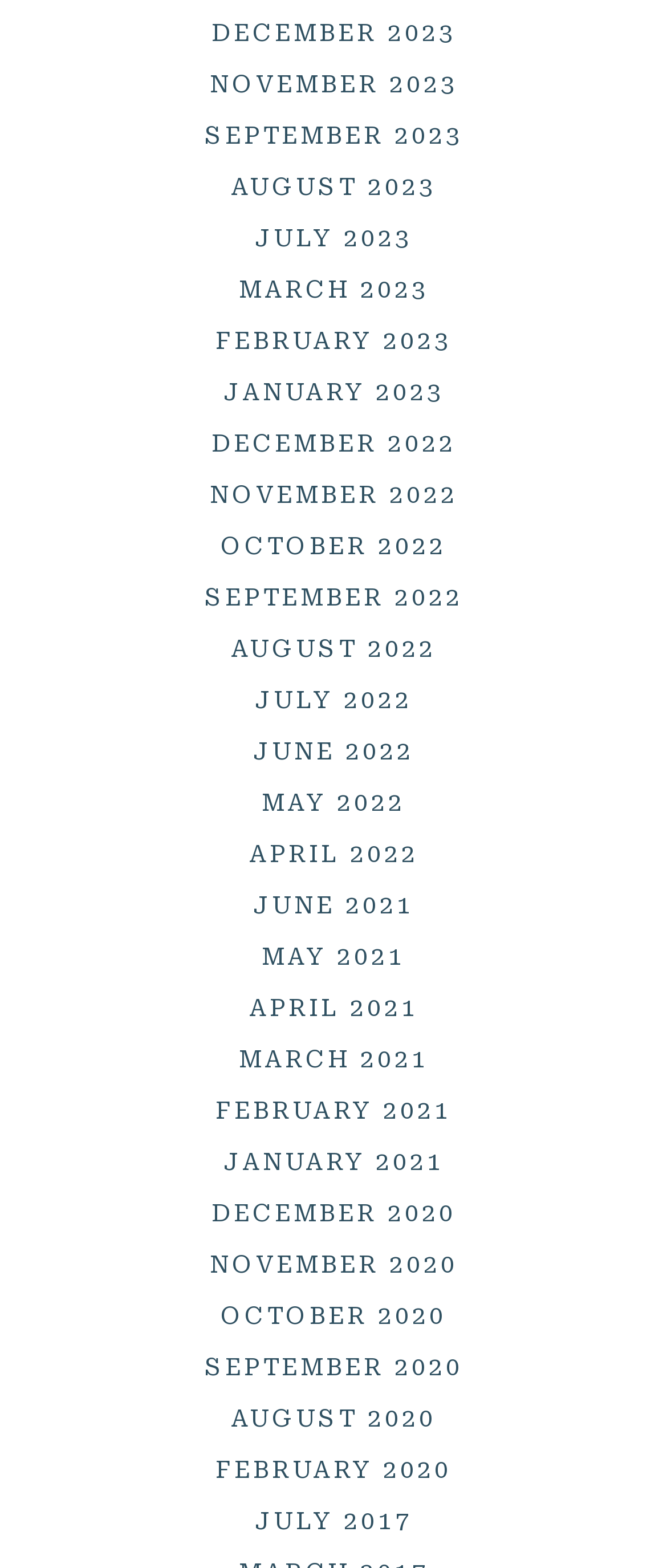Locate the bounding box coordinates of the element that needs to be clicked to carry out the instruction: "Read Nancy dibujó 57-64 pdf". The coordinates should be given as four float numbers ranging from 0 to 1, i.e., [left, top, right, bottom].

None